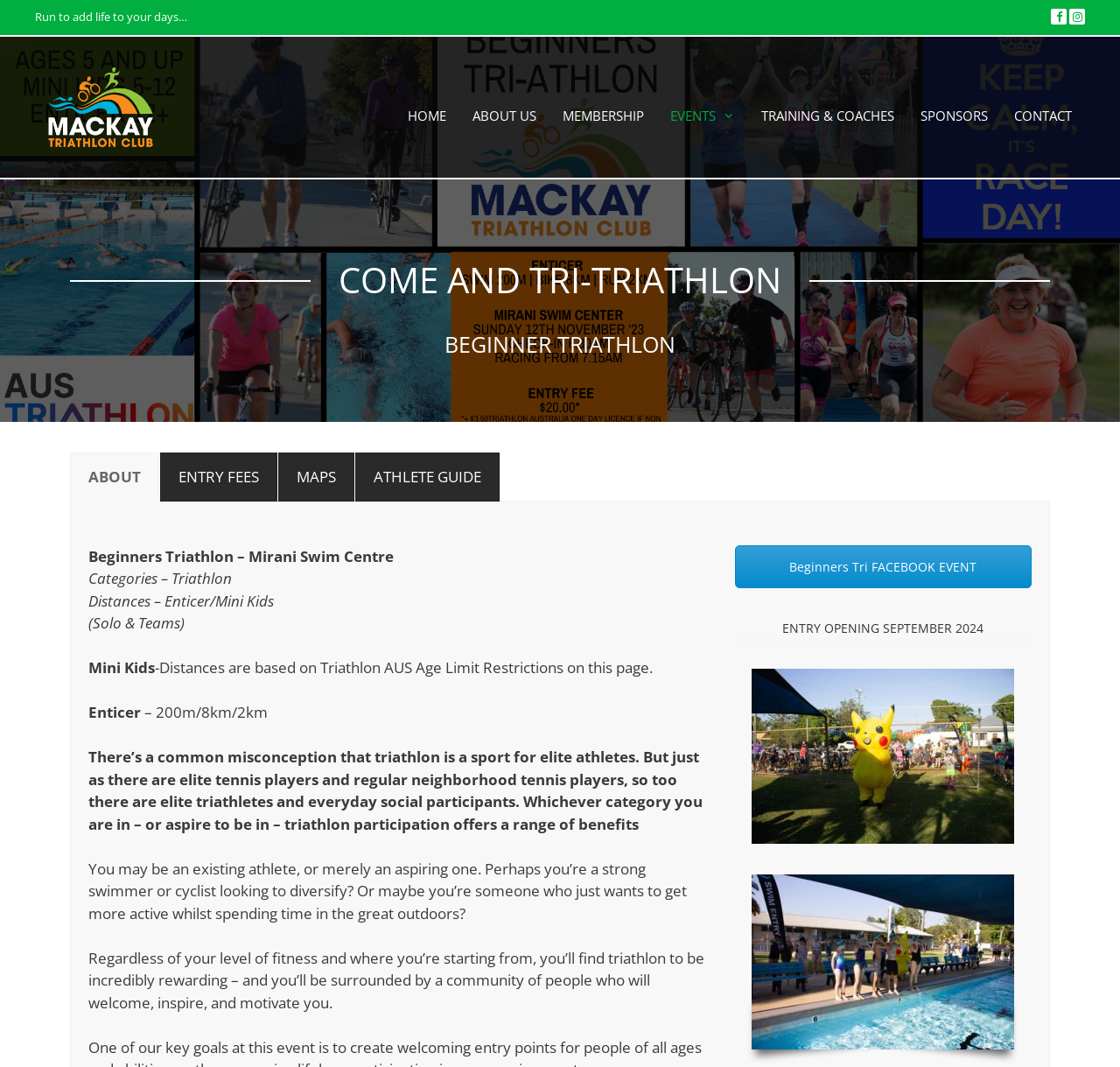Find and indicate the bounding box coordinates of the region you should select to follow the given instruction: "View the 'BEGINNER TRIATHLON' information".

[0.062, 0.307, 0.938, 0.338]